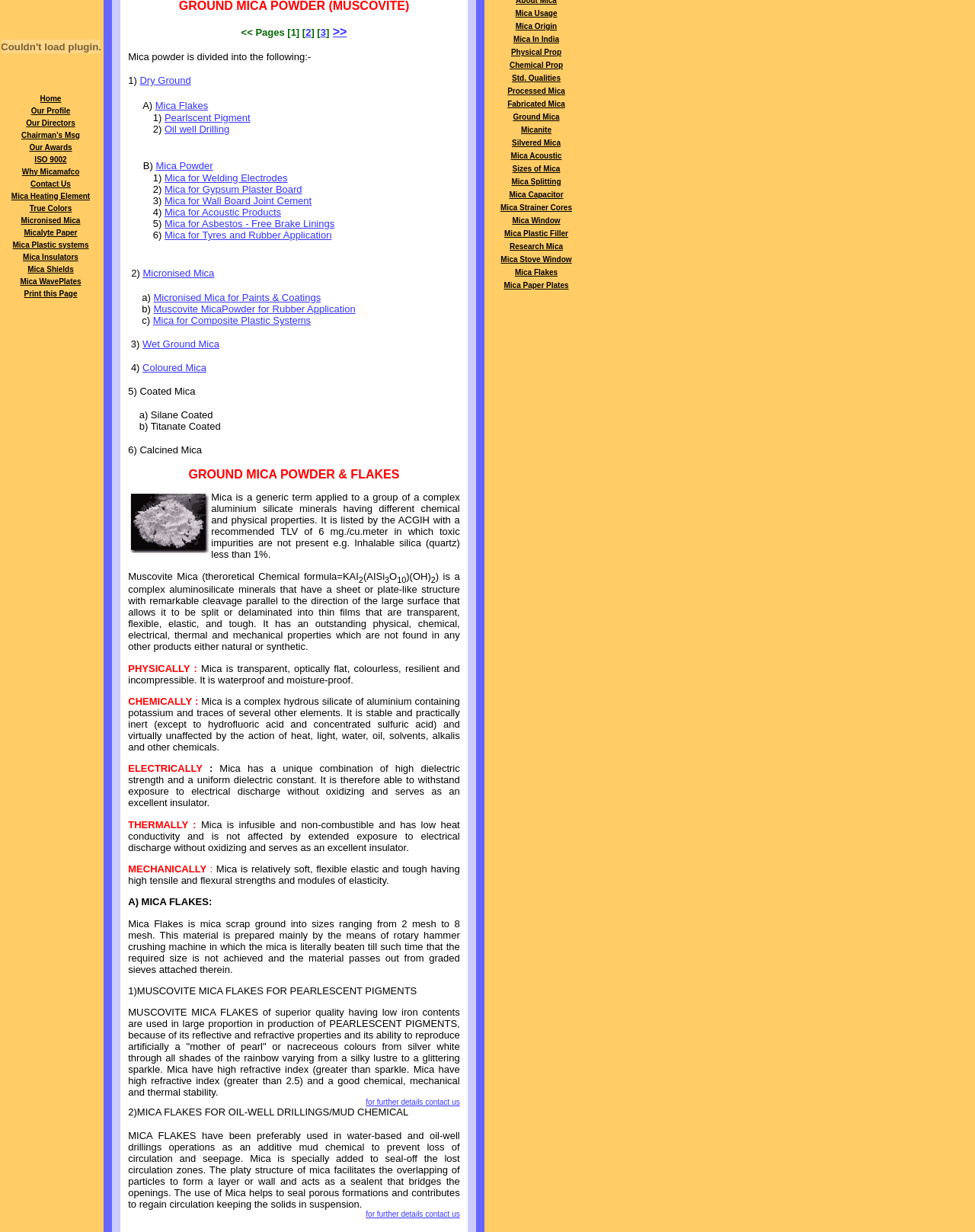Give a detailed account of the webpage.

The webpage is about Ground Mica Powder or Muscovite, a type of complex aluminium silicate mineral. At the top, there are three links and a static text "M" followed by a description of mica powder. Below this, there is a list of different types of mica powder, including Dry Ground, Mica Flakes, Pearlscent Pigment, Oil well Drilling, and others, each with a brief description.

On the left side of the page, there is a table of contents with links to different sections, including Mica for Welding Electrodes, Mica for Gypsum Plaster Board, and others. 

The main content of the page is a detailed description of mica, its physical, chemical, electrical, thermal, and mechanical properties. The text is divided into sections, each with a heading, such as "PHYSICALLY", "CHEMICALLY", "ELECTRICALLY", and so on. There is also an image on the page, but its content is not described.

The page has a total of 27 links, 34 static texts, 1 image, and 1 subscript. The links are scattered throughout the page, while the static texts are mostly concentrated in the main content section. The image is located near the top of the page, and the subscript is part of the chemical formula for Muscovite Mica.